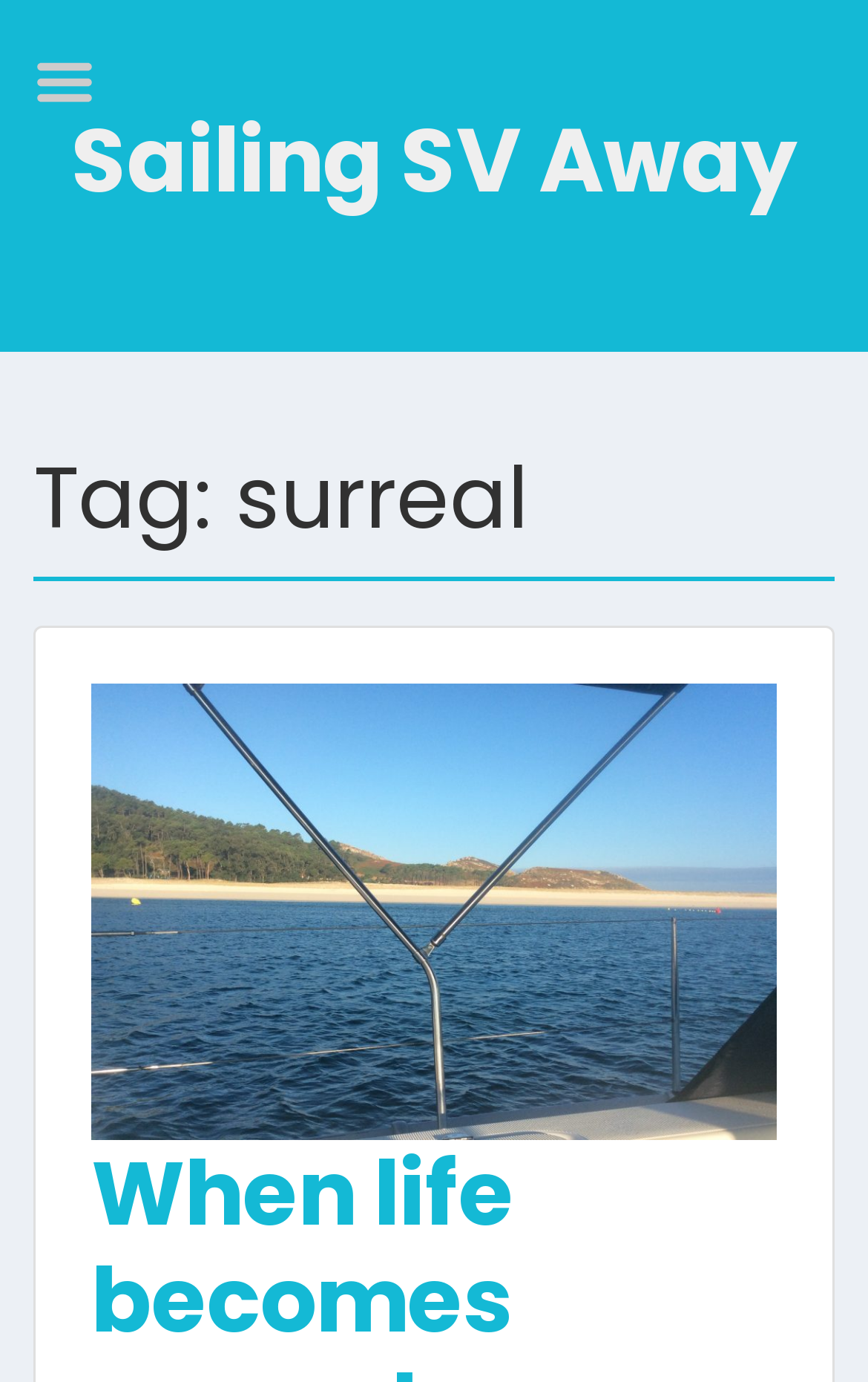Please give a succinct answer using a single word or phrase:
What is the name of the sailing vessel?

SV Away